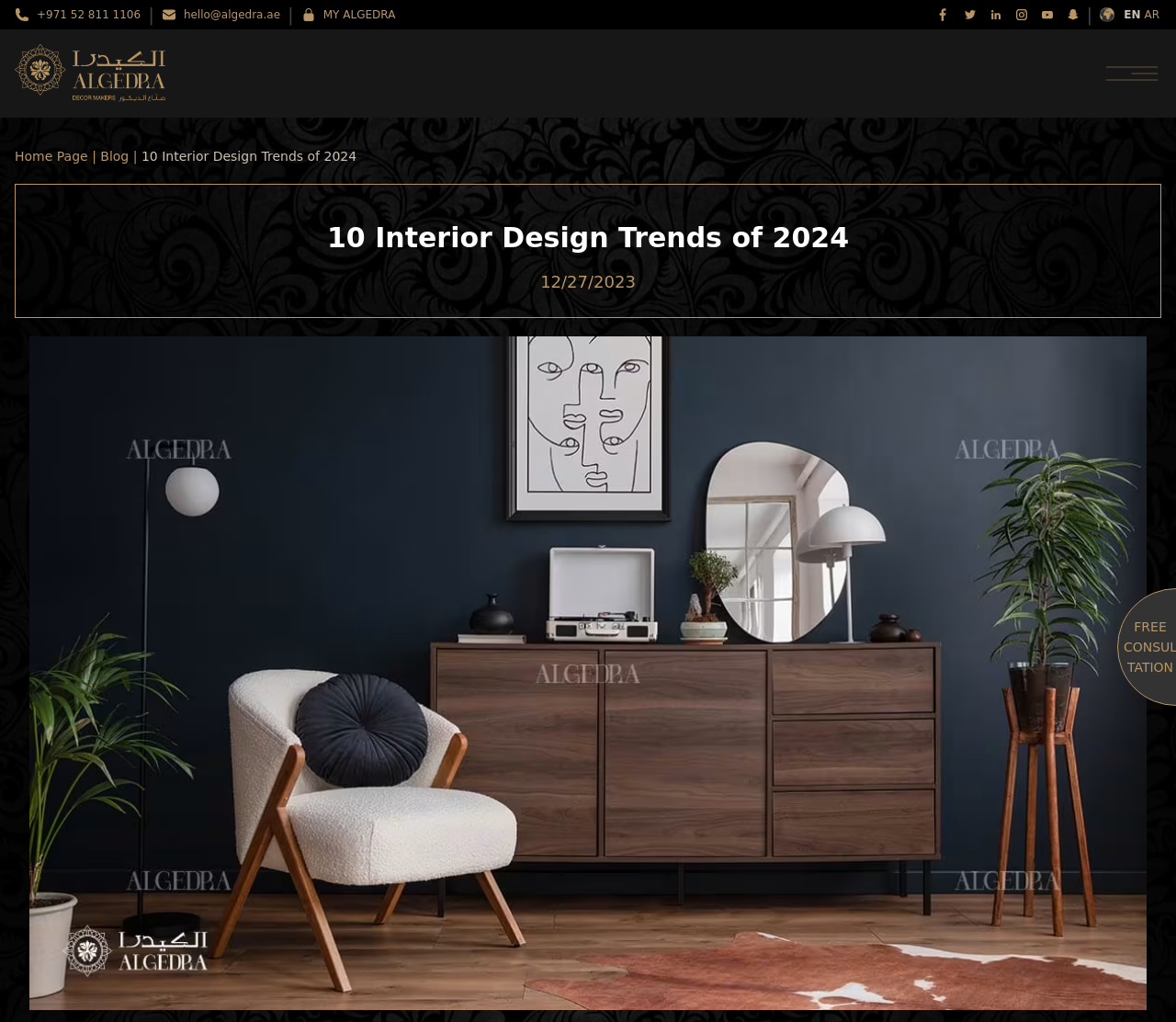Illustrate the webpage's structure and main components comprehensively.

This webpage appears to be a blog post about interior design trends for 2024. At the top, there is a navigation menu with links to the home page, blog, and the current page, "10 Interior Design Trends of 2024". Below the navigation menu, there is a large heading that reads "10 Interior Design Trends of 2024" and a subheading with the date "12/27/2023".

To the left of the navigation menu, there is a logo or image of a luxury interior design and architecture company in Dubai, with a link to the company's homepage. Below the logo, there is a call-to-action button.

On the top-right corner, there is a contact information section with a phone number, email address, and a link to "MY ALGEDRA". This section is separated from the rest of the page by a vertical line.

Above the main content, there is a row of social media links, each represented by a small icon. To the right of the social media links, there is a world map icon and language selection links for English and Arabic.

The main content of the page is an article about the 10 interior design trends of 2024, which is not fully described in the provided accessibility tree. However, based on the meta description, it seems to discuss how 2024 will bring a new era of home décor and design, replacing conventional designs with innovative and ingenious ones.